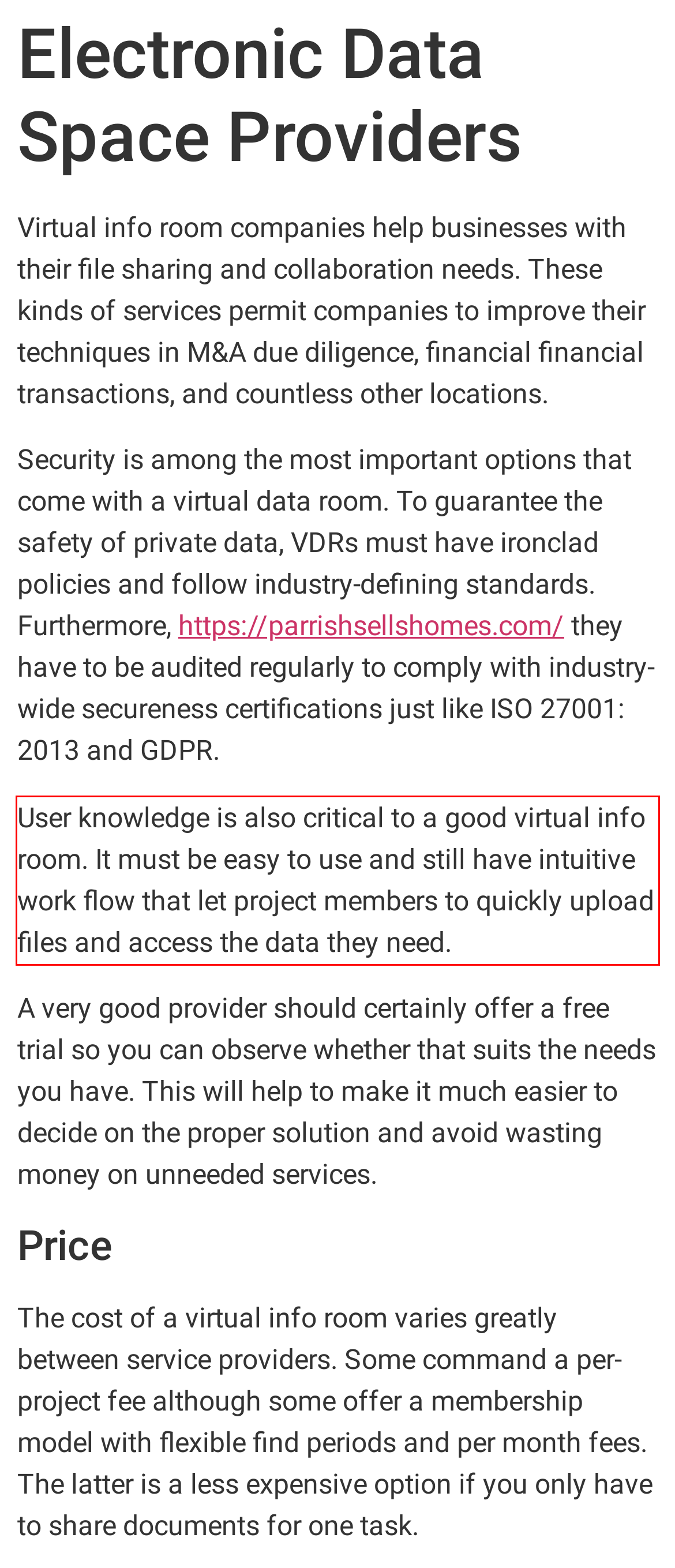Examine the webpage screenshot and use OCR to recognize and output the text within the red bounding box.

User knowledge is also critical to a good virtual info room. It must be easy to use and still have intuitive work flow that let project members to quickly upload files and access the data they need.